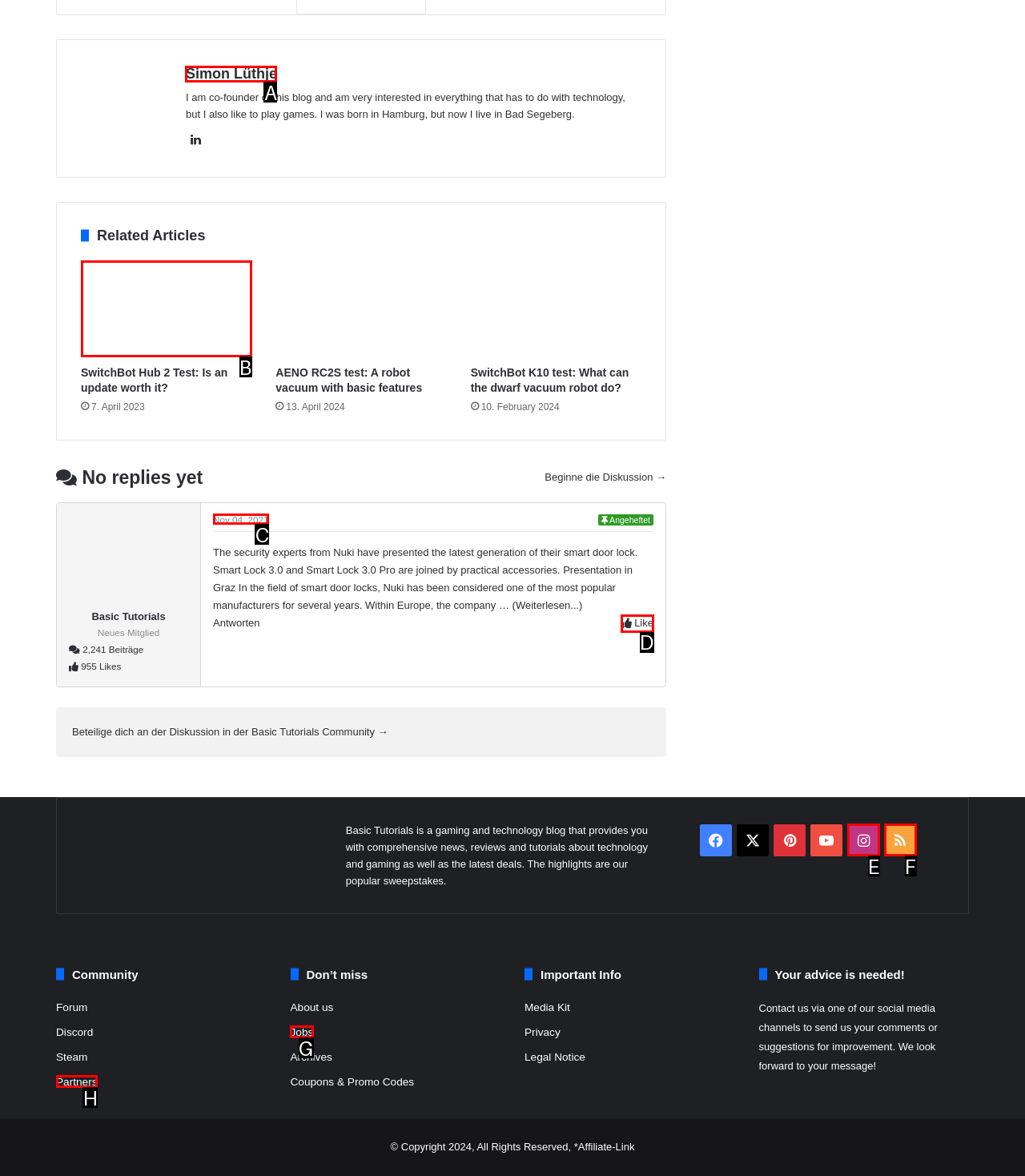Point out the letter of the HTML element you should click on to execute the task: View Simon Lüthje's profile
Reply with the letter from the given options.

A